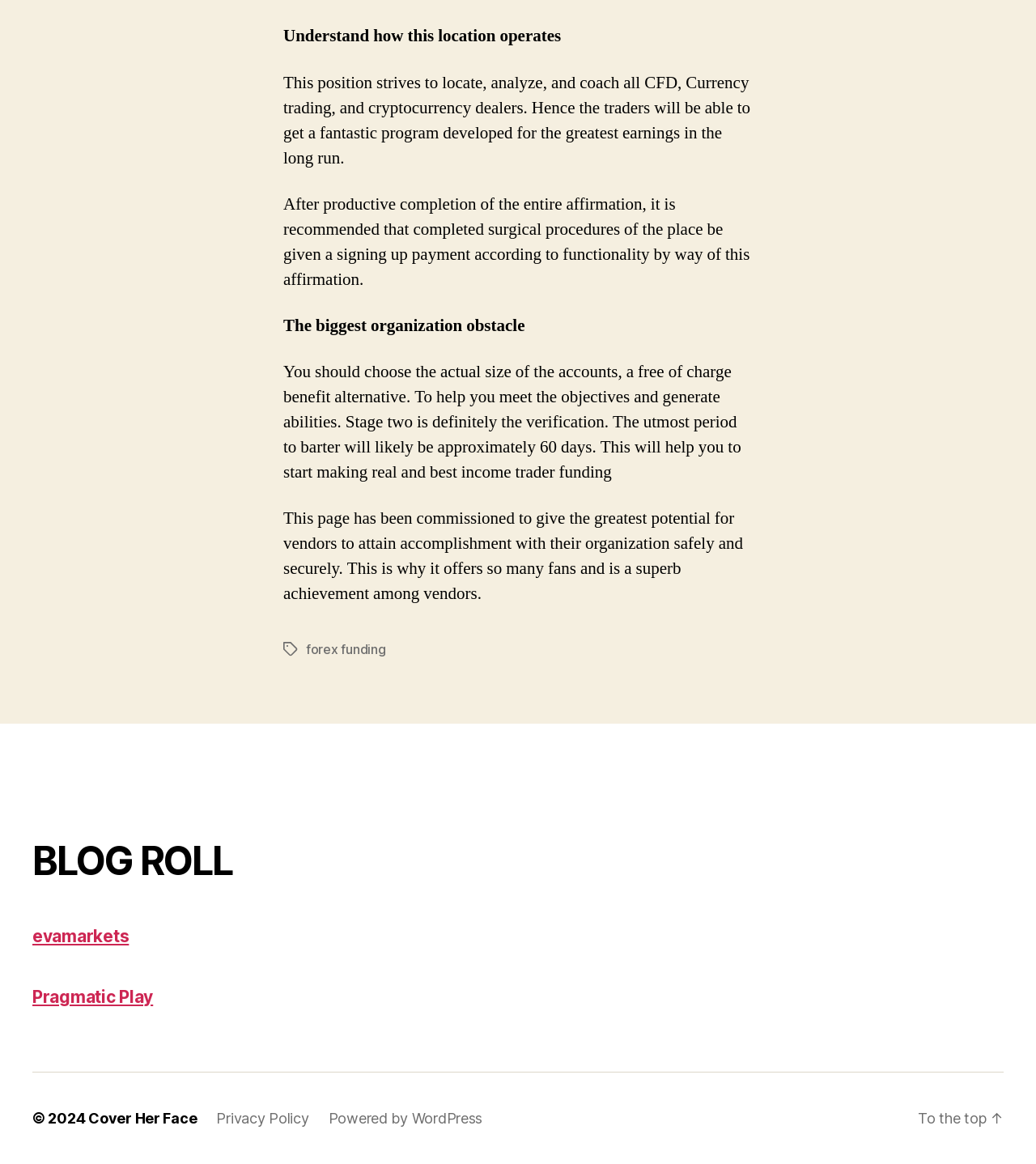Determine the bounding box coordinates for the HTML element described here: "Powered by WordPress".

[0.317, 0.954, 0.466, 0.968]